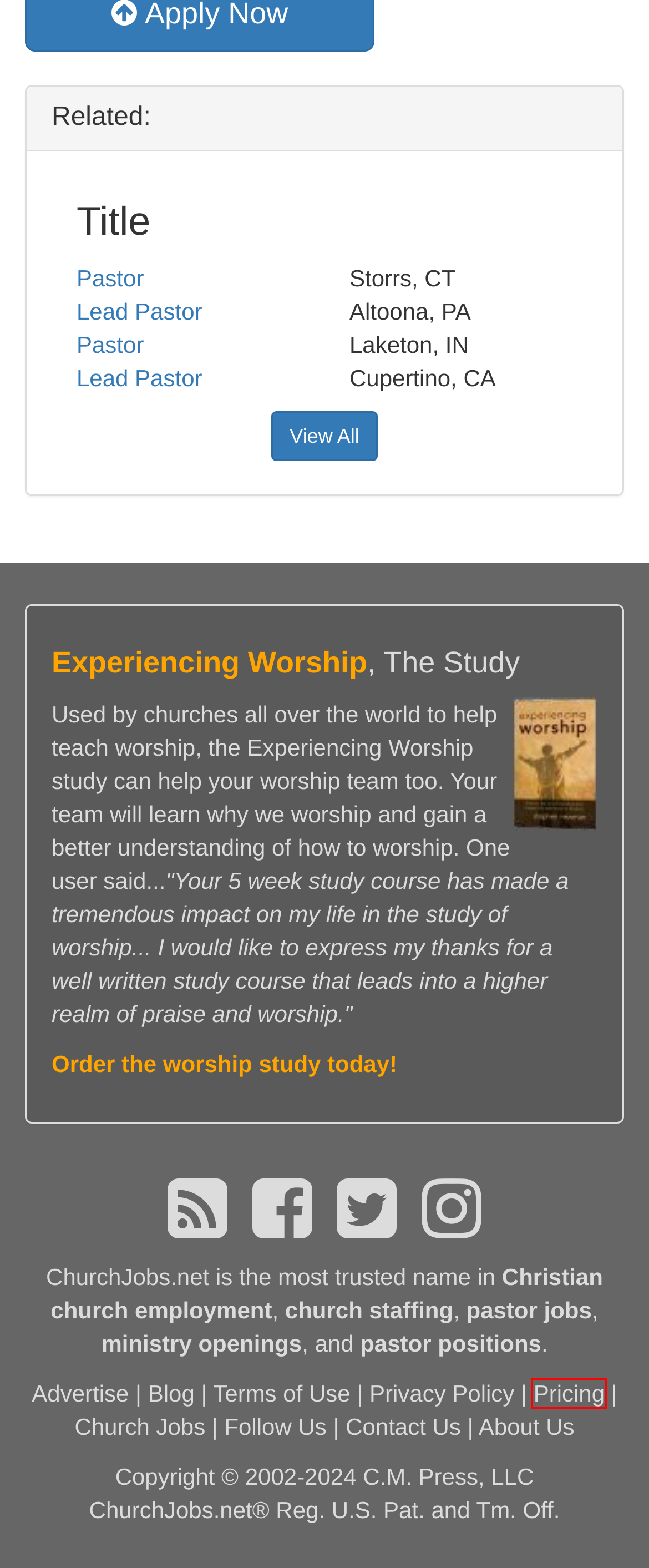Review the webpage screenshot and focus on the UI element within the red bounding box. Select the best-matching webpage description for the new webpage that follows after clicking the highlighted element. Here are the candidates:
A. Job in ,  (Job: ) Opening | ChurchJobs.net
B. Follow Us or Subscribe Opening | ChurchJobs.net
C. Advertise Church Jobs - Christian Advertising Opening | ChurchJobs.net
D. Contact Us  | ChurchJobs.net
E. Terms of Use Opening | ChurchJobs.net
F. Pricing Opening | ChurchJobs.net
G. About Us Opening | ChurchJobs.net
H. Privacy Policy Opening | ChurchJobs.net

F